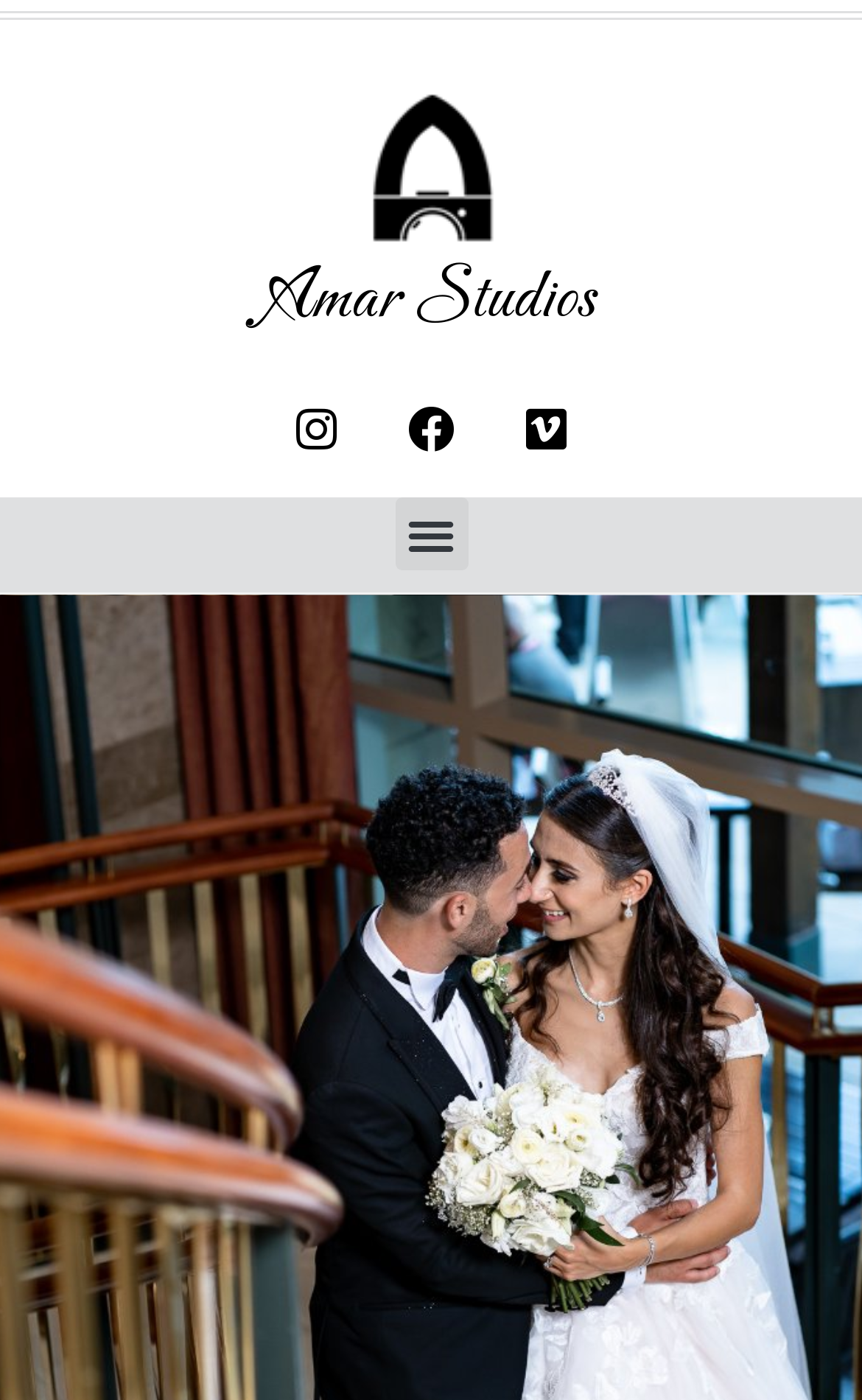What type of image is present?
Using the image as a reference, give a one-word or short phrase answer.

Image (8)